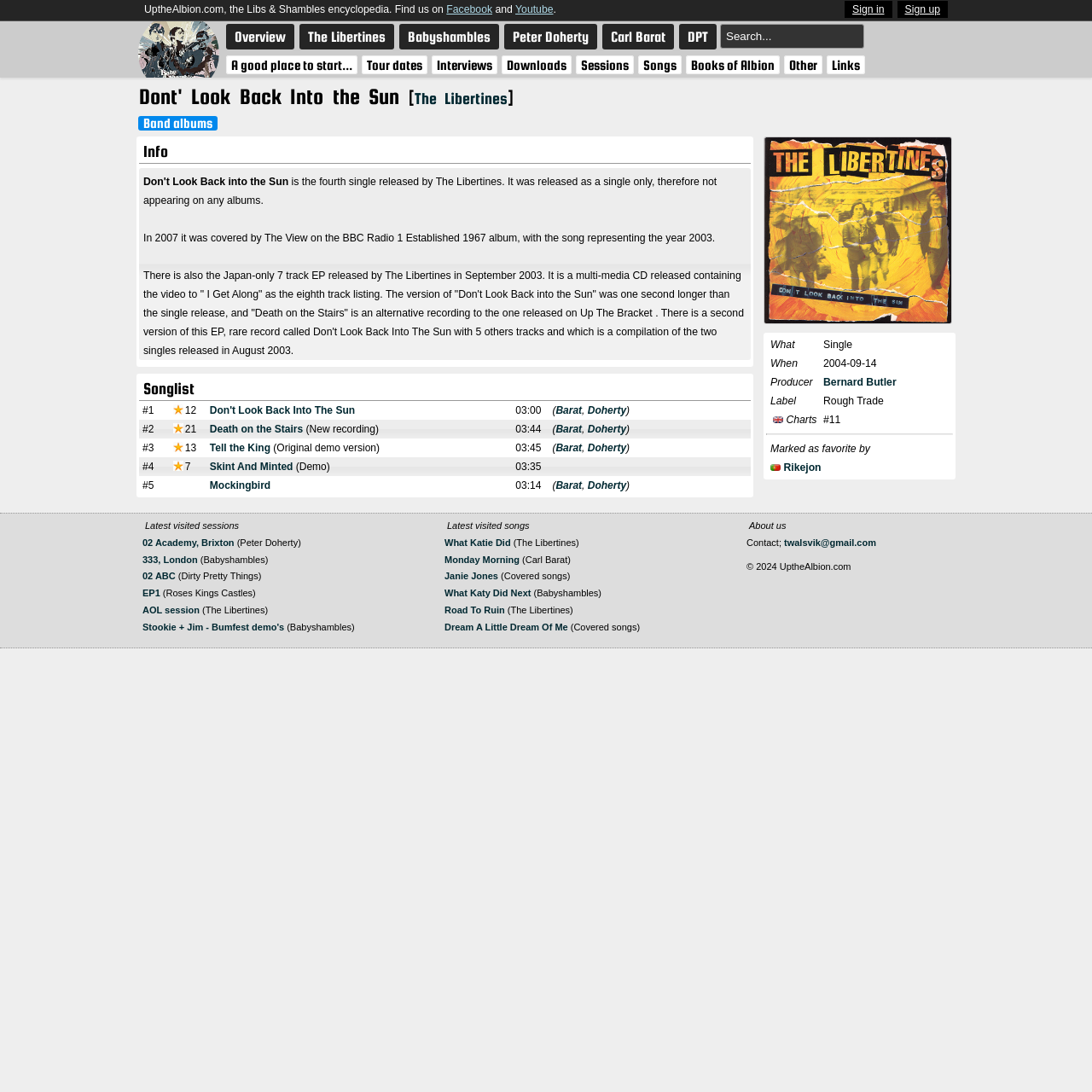Find the UI element described as: "A good place to start..." and predict its bounding box coordinates. Ensure the coordinates are four float numbers between 0 and 1, [left, top, right, bottom].

[0.207, 0.051, 0.327, 0.068]